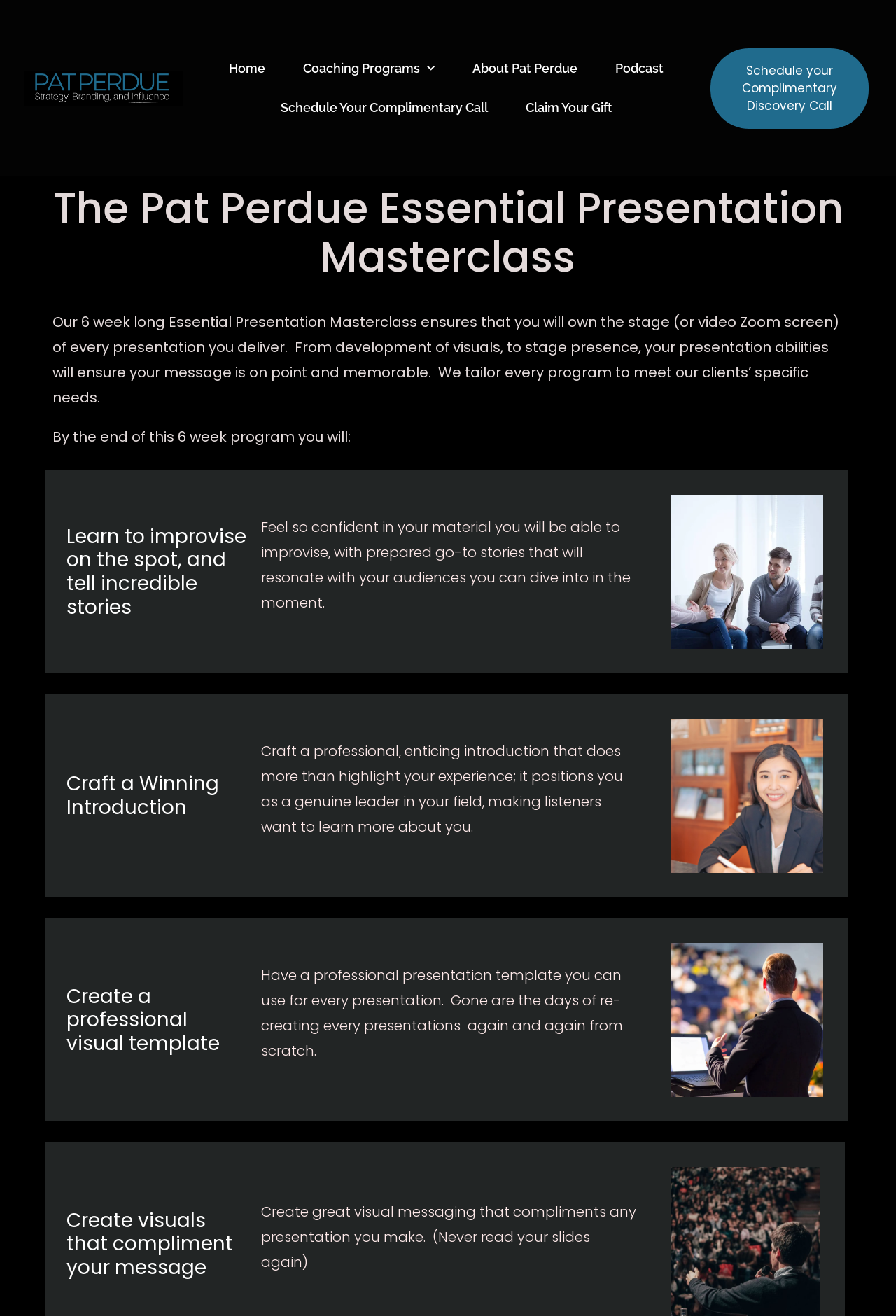What is the name of the presentation masterclass?
Respond to the question with a single word or phrase according to the image.

The Pat Perdue Essential Presentation Masterclass